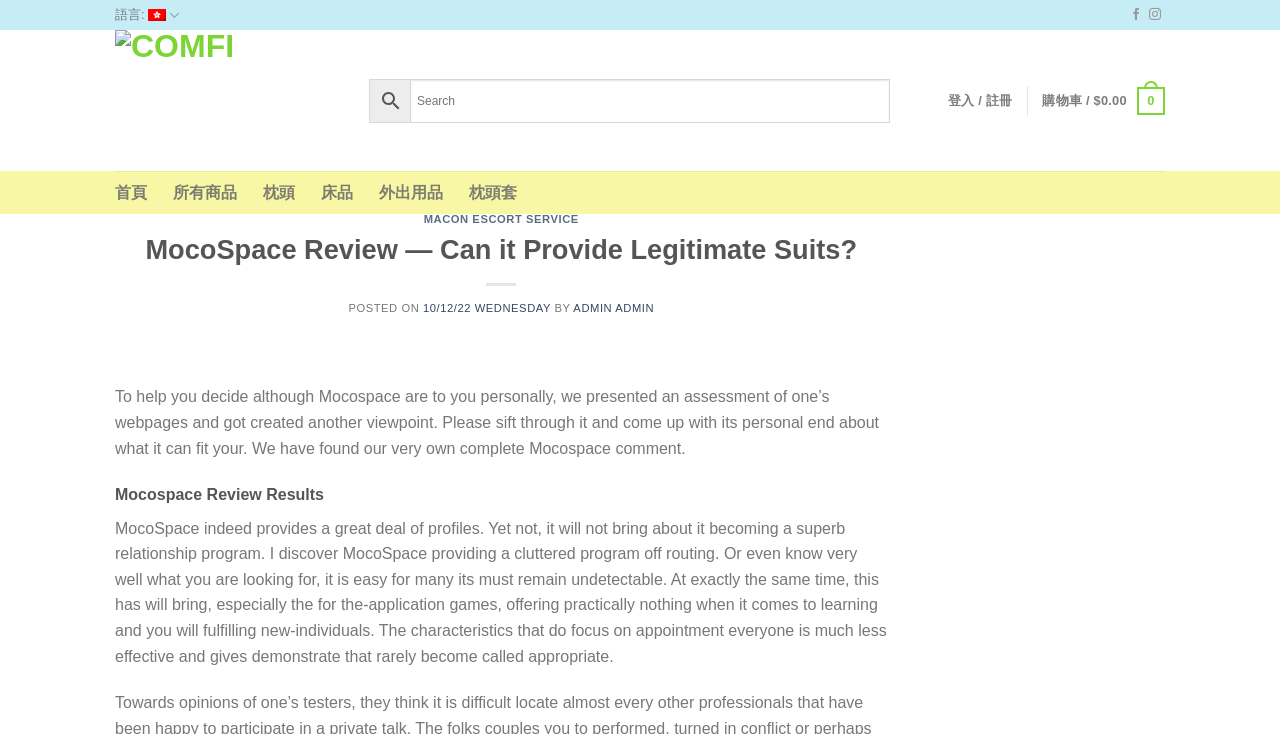Locate the bounding box coordinates of the area that needs to be clicked to fulfill the following instruction: "Read the recent post 'Keeping Cool – A Guide to Air Conditioning Repair Services'". The coordinates should be in the format of four float numbers between 0 and 1, namely [left, top, right, bottom].

None